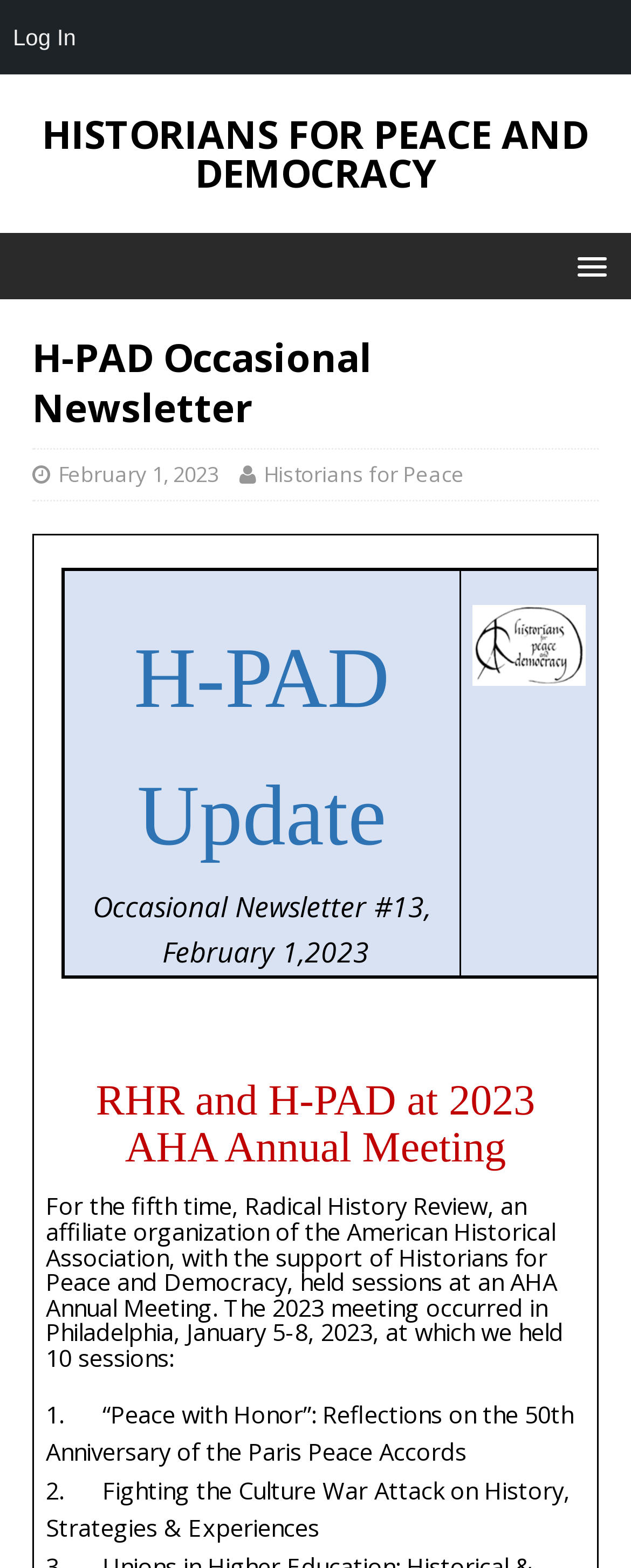Can you look at the image and give a comprehensive answer to the question:
What is the title of the first session held by RHR and H-PAD?

I found the title of the first session by reading the text '1. “Peace with Honor”: Reflections on the 50th Anniversary of the Paris Peace Accords' which is located below the text 'The 2023 meeting occurred in Philadelphia, January 5-8, 2023, at which we held 10 sessions:'.